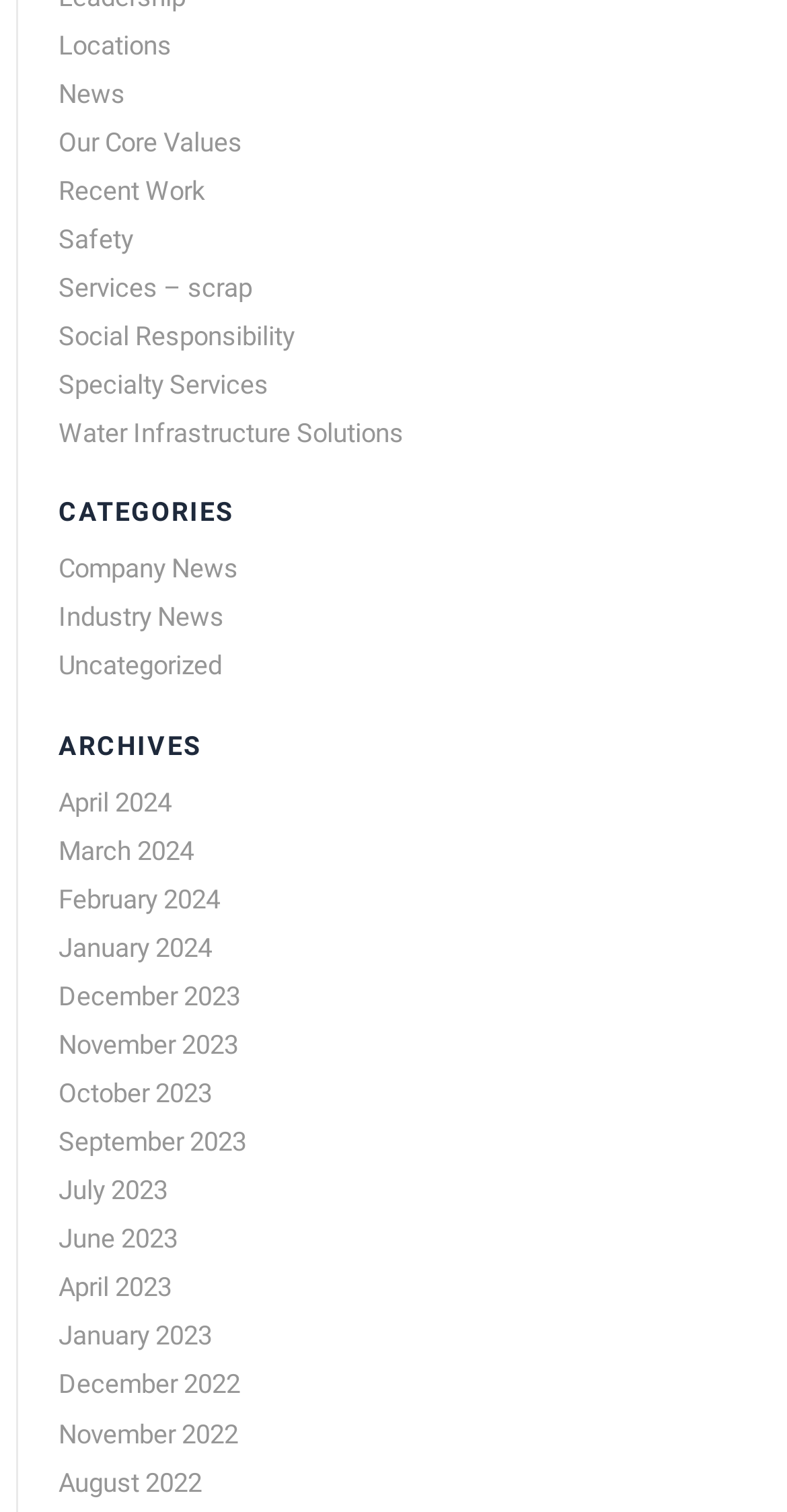Refer to the image and answer the question with as much detail as possible: How many main navigation links are there?

I counted the number of main navigation links at the top of the page, which are 'Locations', 'News', 'Our Core Values', 'Recent Work', 'Safety', 'Services – scrap', 'Social Responsibility', and 'Water Infrastructure Solutions', so there are 8 main navigation links.